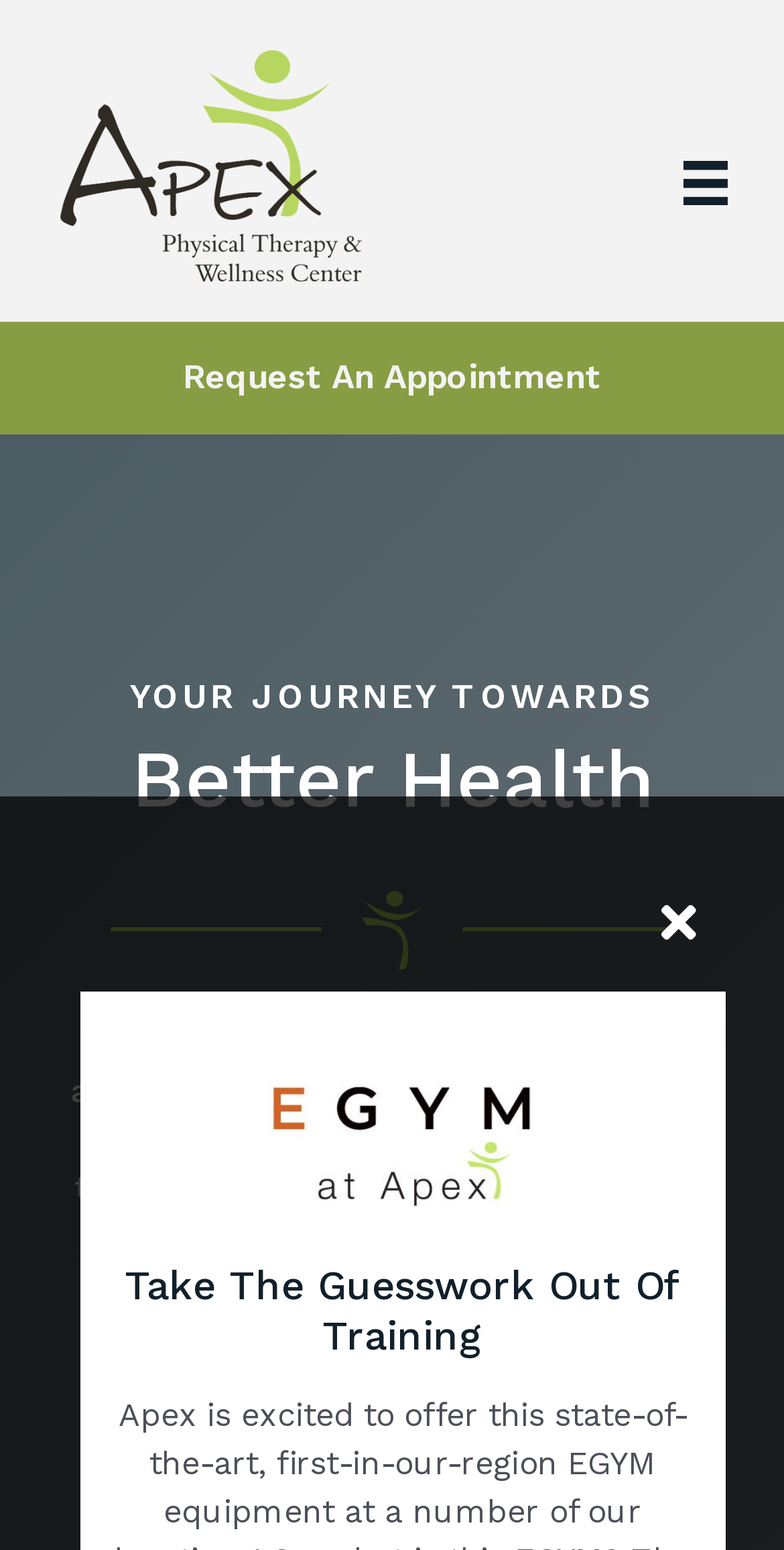Using the information in the image, could you please answer the following question in detail:
What is the theme of the image at the top of the page?

The image at the top of the page is described as a stylized green figure in motion at home, representing activity or sports, which suggests that the theme of the image is related to activity or sports.